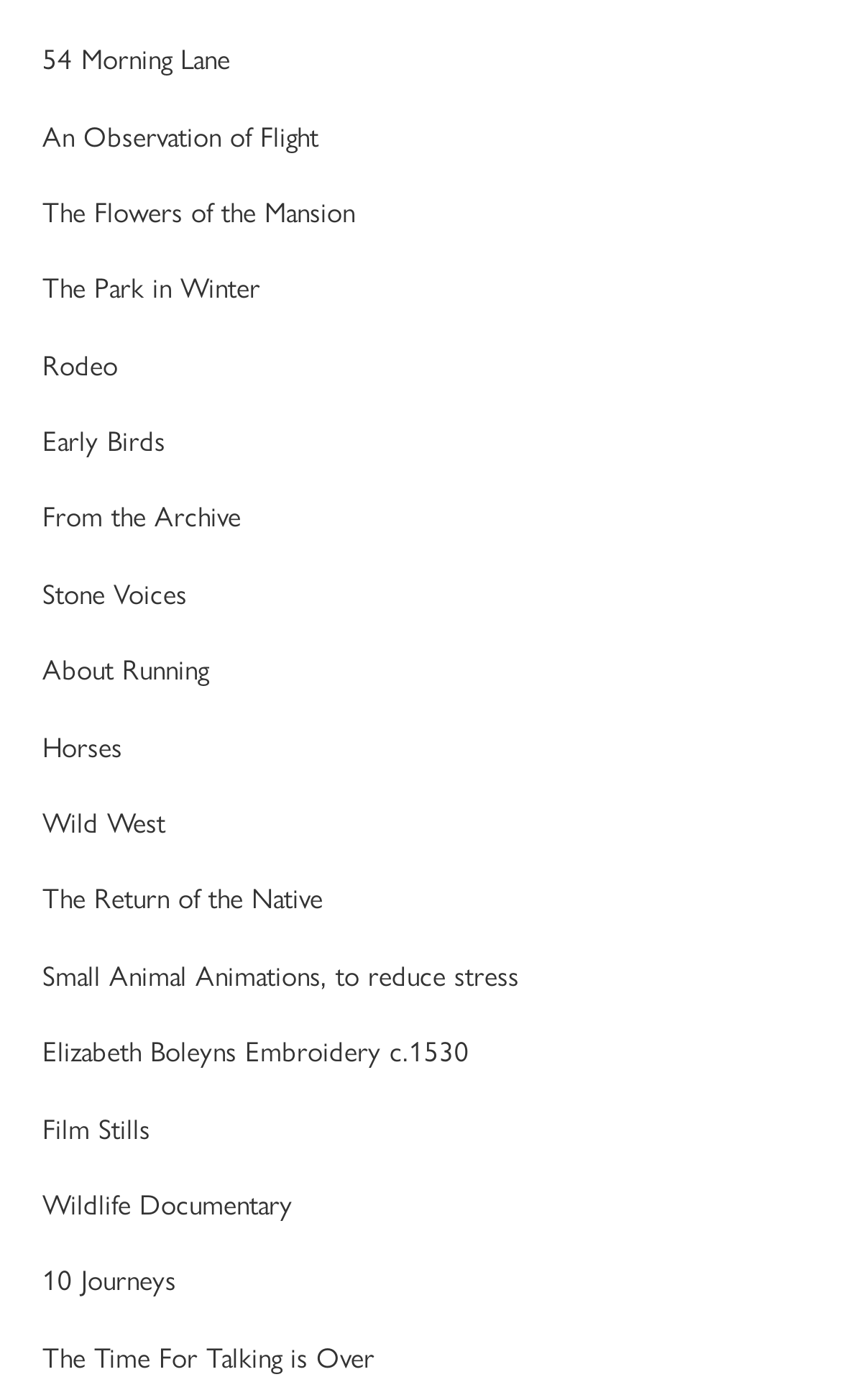Please identify the bounding box coordinates of the area that needs to be clicked to fulfill the following instruction: "visit 'The Flowers of the Mansion'."

[0.05, 0.135, 0.422, 0.165]